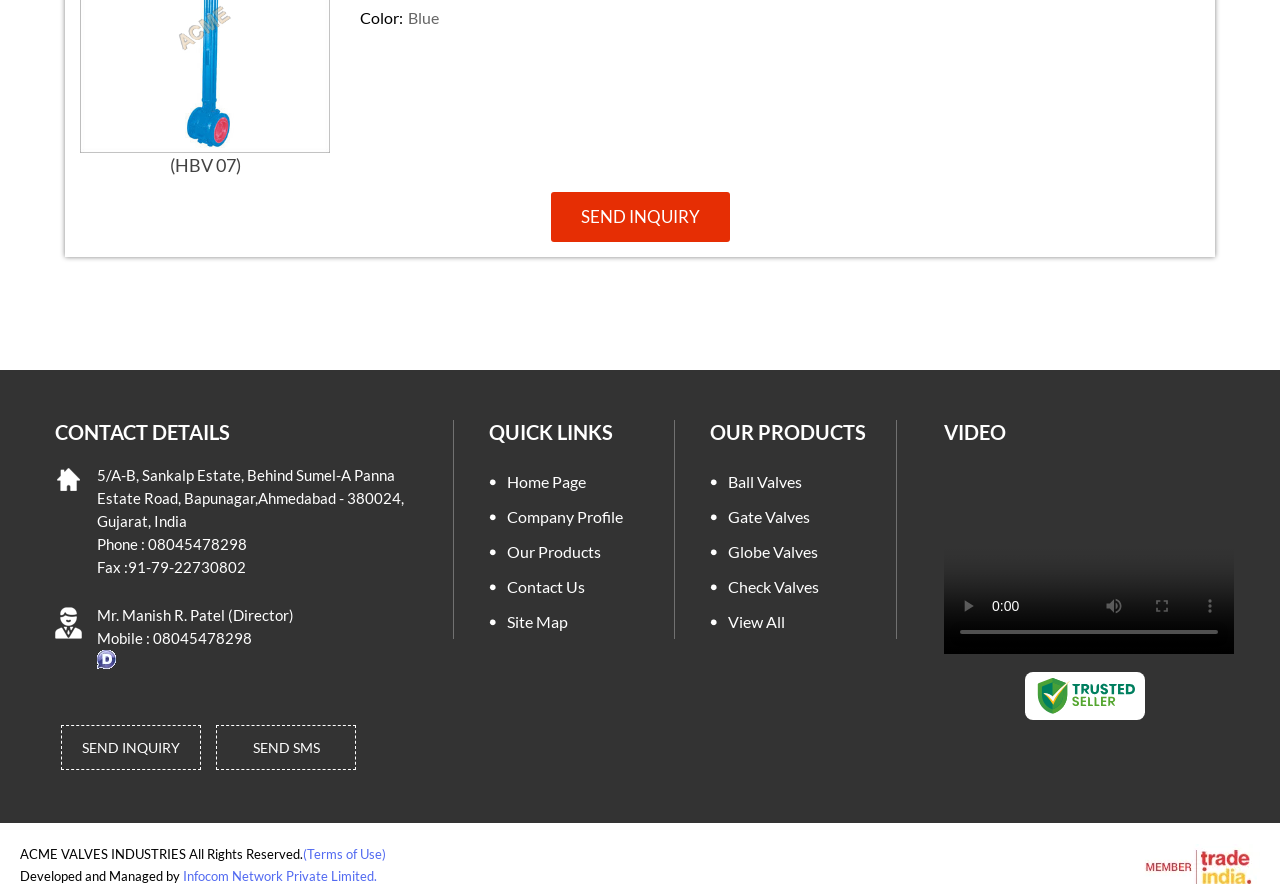Answer this question in one word or a short phrase: What is the company name?

ACME VALVES INDUSTRIES